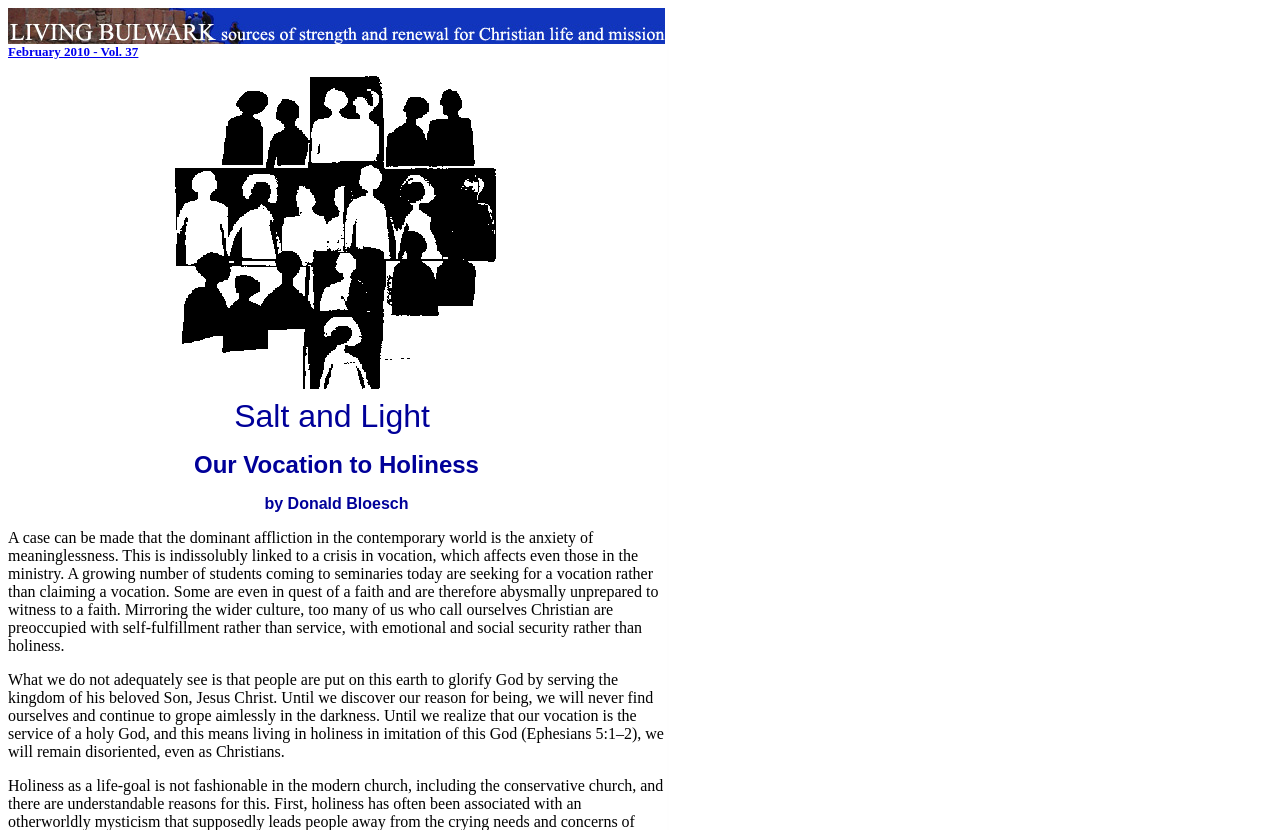Detail the webpage's structure and highlights in your description.

The webpage is titled "Living Bulwark" and features a prominent image at the top left corner, accompanied by a link. Below the image, there is a link labeled "February 2010 - Vol. 37". 

To the right of the image, there is a larger image that takes up a significant portion of the page. Above this larger image, there is a heading that reads "Salt and Light". 

Below the heading, there is a title "Our Vocation to Holiness" by Donald Bloesch. The main content of the page is a two-paragraph article that discusses the crisis of meaninglessness and vocation in the contemporary world. The article argues that people are preoccupied with self-fulfillment rather than service and holiness, and that discovering one's reason for being is essential to finding oneself and living a life of purpose.